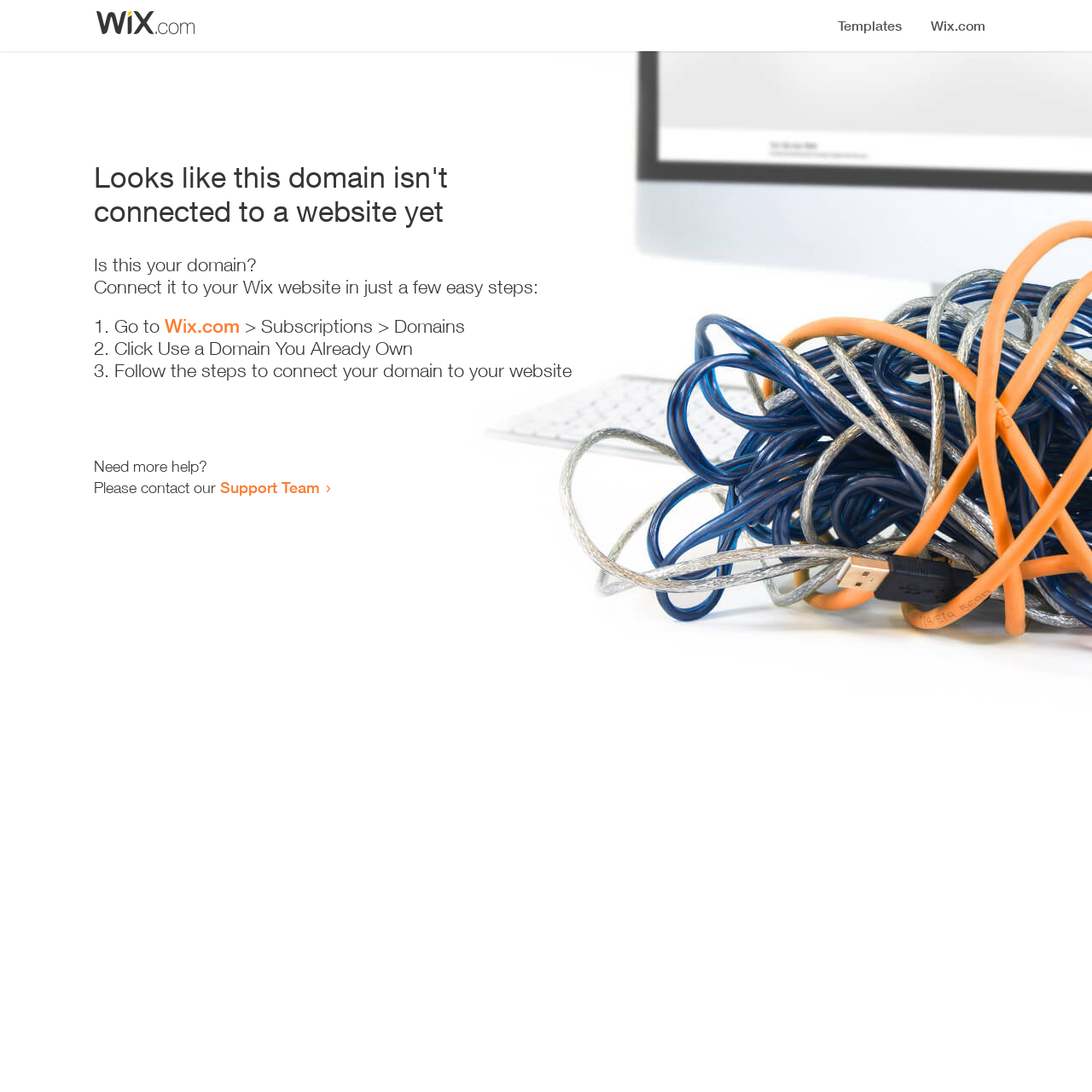Determine the title of the webpage and give its text content.

Looks like this domain isn't
connected to a website yet